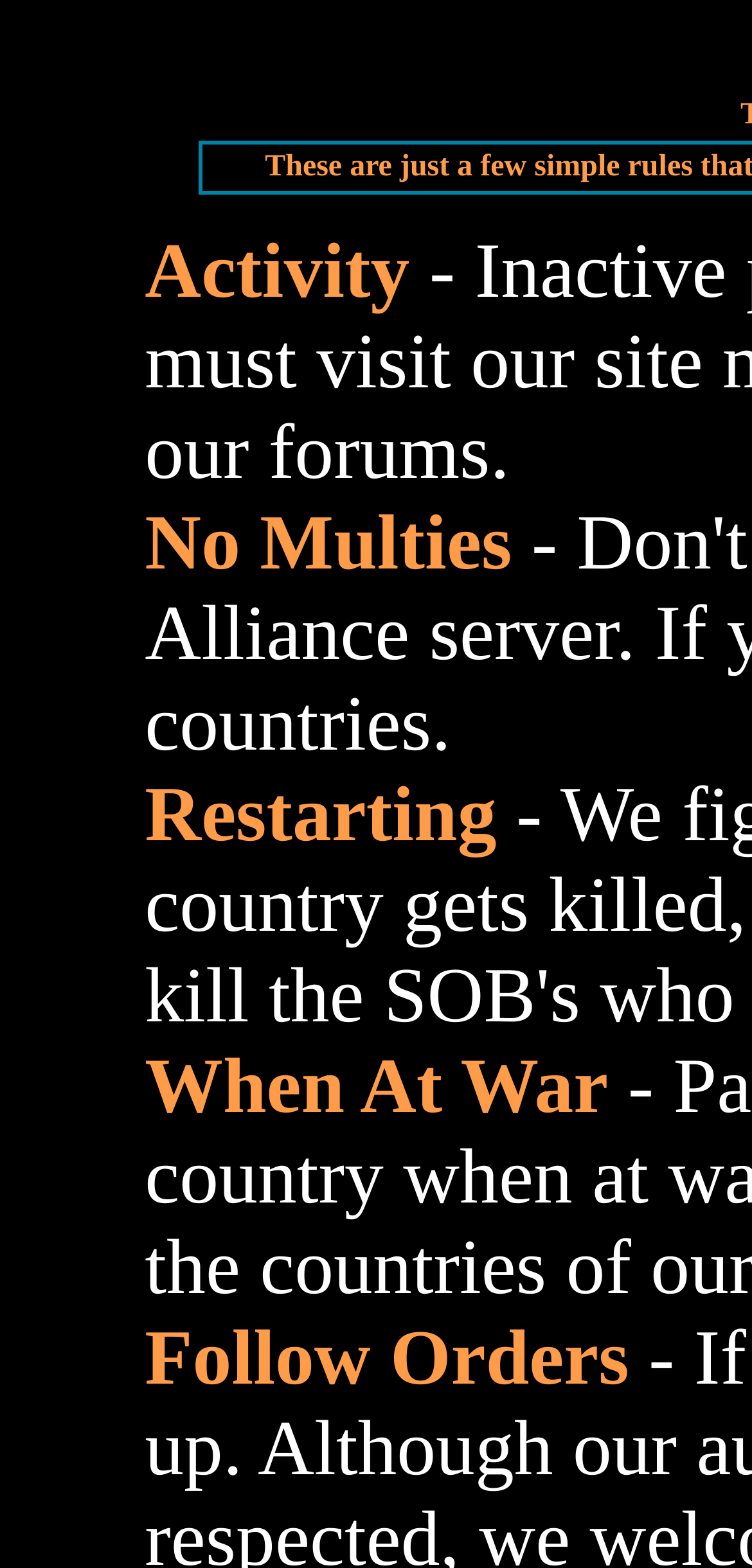What is the topic of the rules?
Based on the content of the image, thoroughly explain and answer the question.

I inferred the topic of the rules from the title of the webpage, which is 'Imaginary Numbers - Rules', so the topic of the rules is 'Imaginary Numbers'.